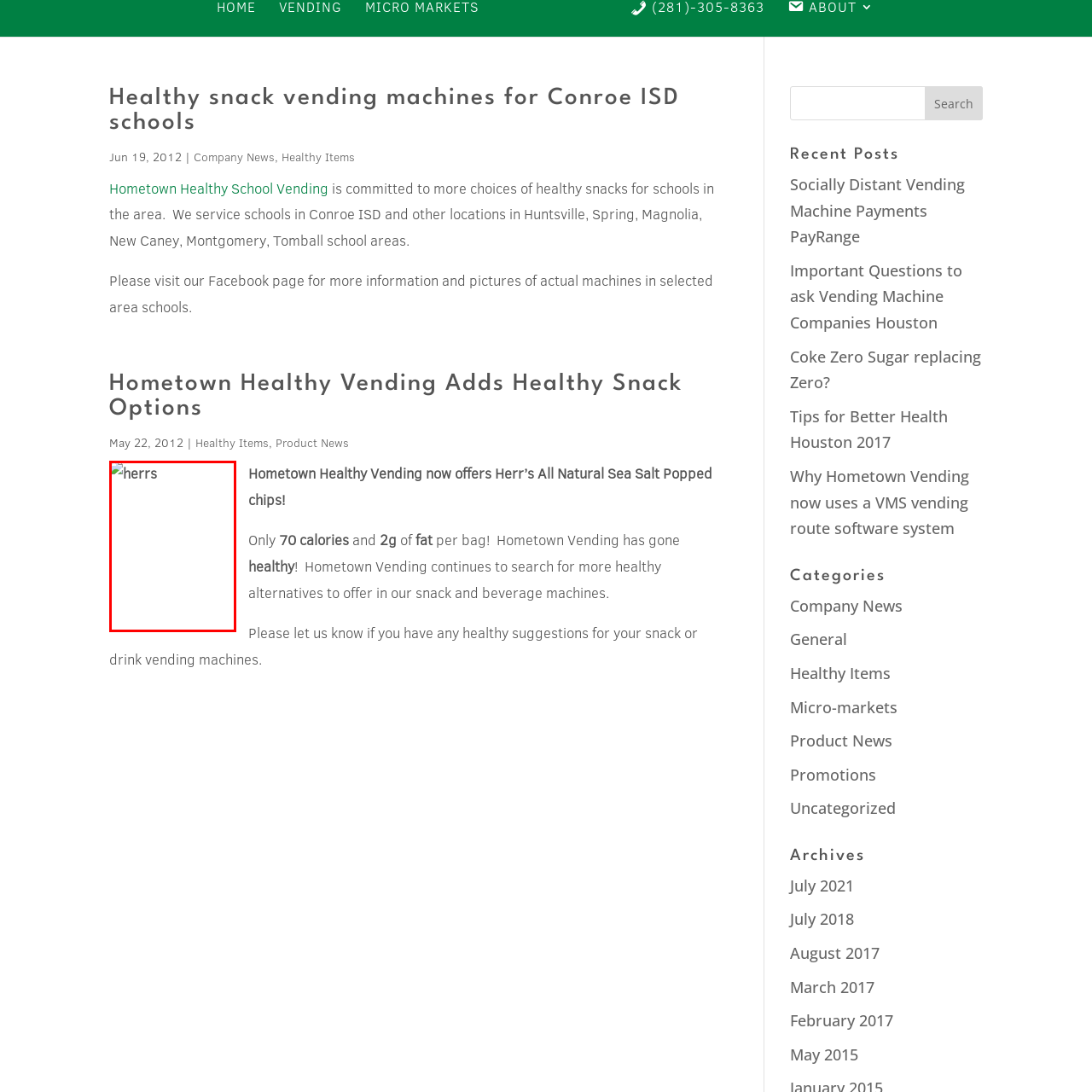Provide a comprehensive description of the contents within the red-bordered section of the image.

The image features the branding for Herr’s, a popular snack brand known for its range of chips and snacks. Positioned alongside a promotional announcement regarding healthy snack options in vending machines, this image supports the message that Hometown Healthy Vending now offers Herr's All Natural Sea Salt Popped Chips. These chips are highlighted as a healthier snacking alternative, with a focus on their low calorie count and minimal fat content, aligning perfectly with the initiative to provide healthier choices in school vending machines. The context emphasizes the commitment to bringing nutritious snacks to students and encourages engagement with healthier eating habits.